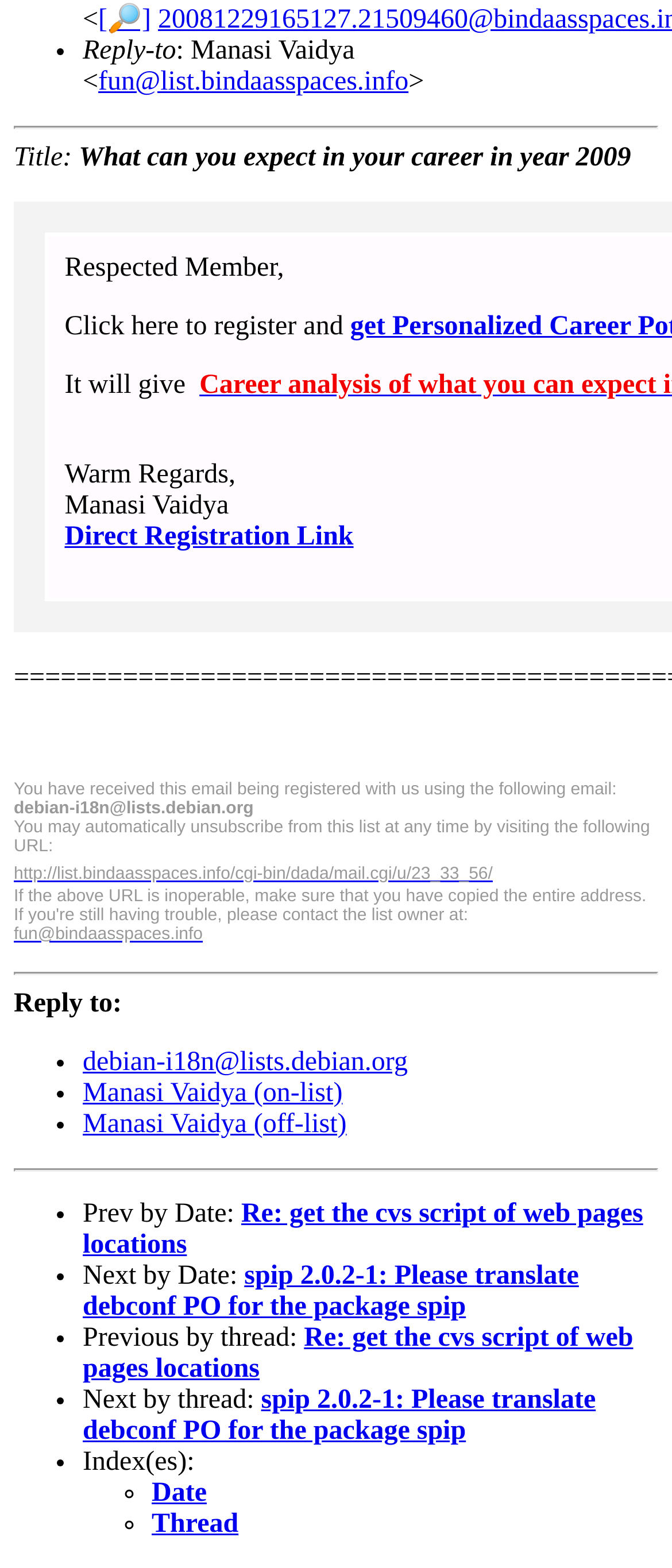Determine the bounding box coordinates for the UI element with the following description: "fun@bindaasspaces.info". The coordinates should be four float numbers between 0 and 1, represented as [left, top, right, bottom].

[0.021, 0.584, 0.302, 0.603]